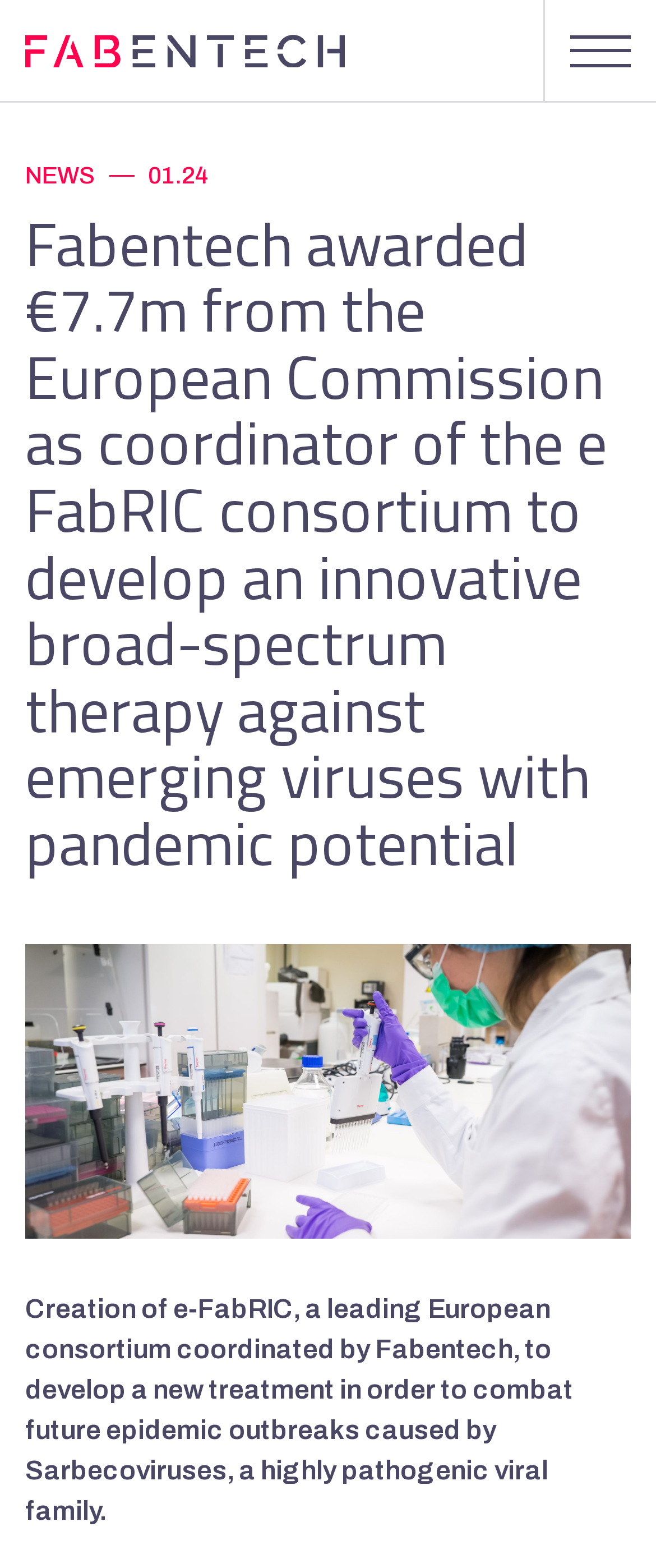For the given element description Menu Menu, determine the bounding box coordinates of the UI element. The coordinates should follow the format (top-left x, top-left y, bottom-right x, bottom-right y) and be within the range of 0 to 1.

None